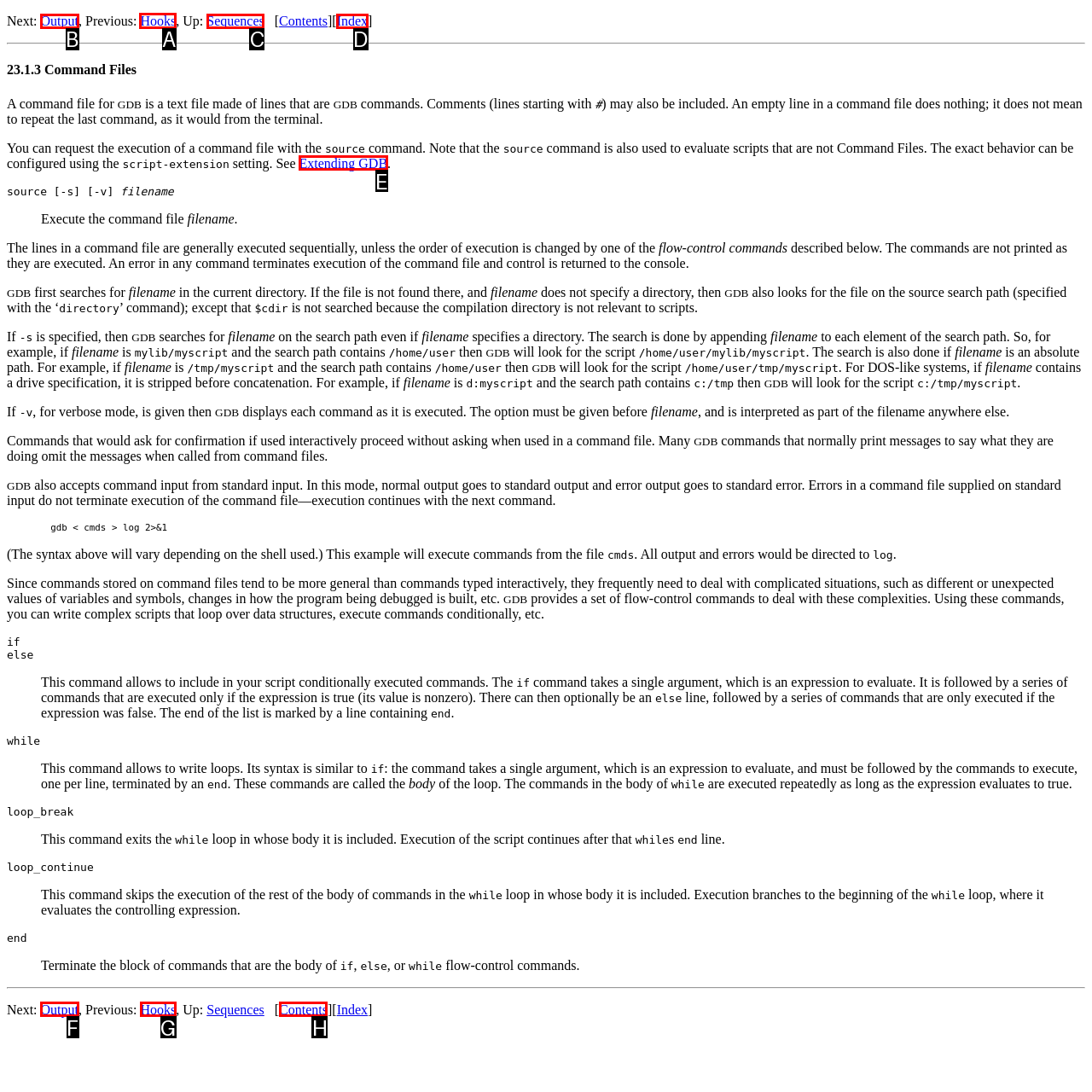Identify the letter of the UI element needed to carry out the task: Click on 'Hooks'
Reply with the letter of the chosen option.

A